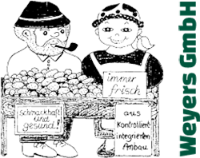Answer the question below in one word or phrase:
What is the name of the company featured in the image?

Weyers GmbH